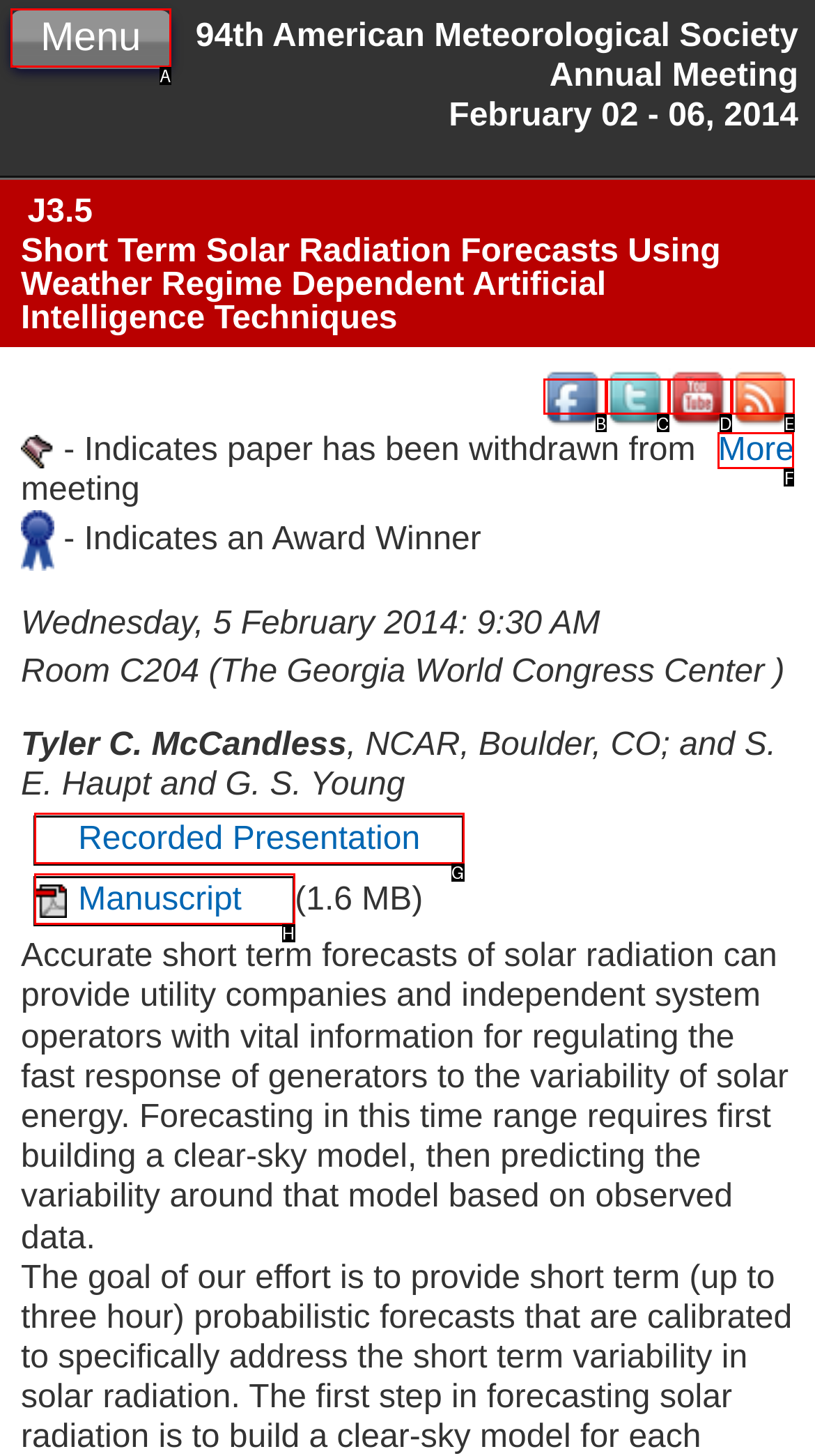For the given instruction: Check the More options, determine which boxed UI element should be clicked. Answer with the letter of the corresponding option directly.

F